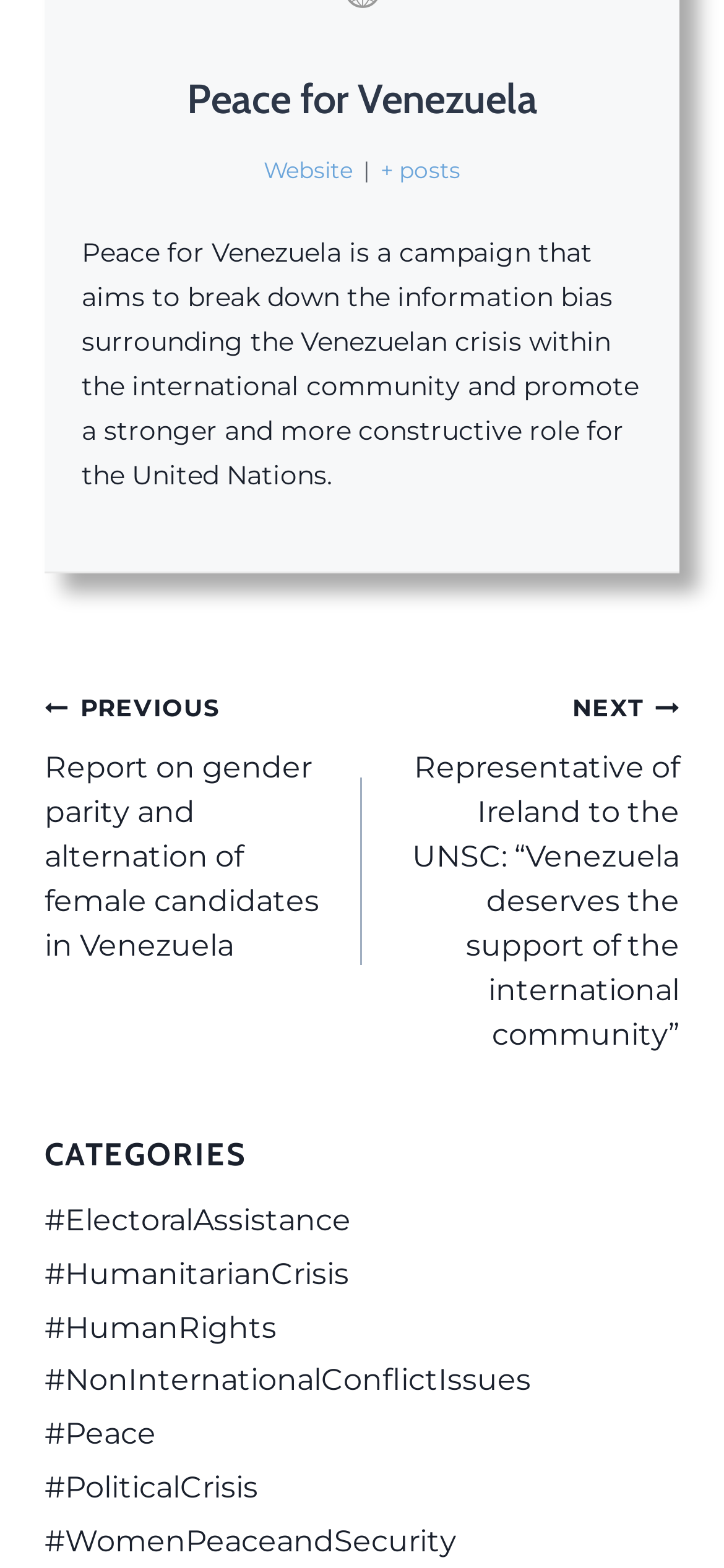What is the role of the United Nations according to the campaign?
Identify the answer in the screenshot and reply with a single word or phrase.

Stronger and more constructive